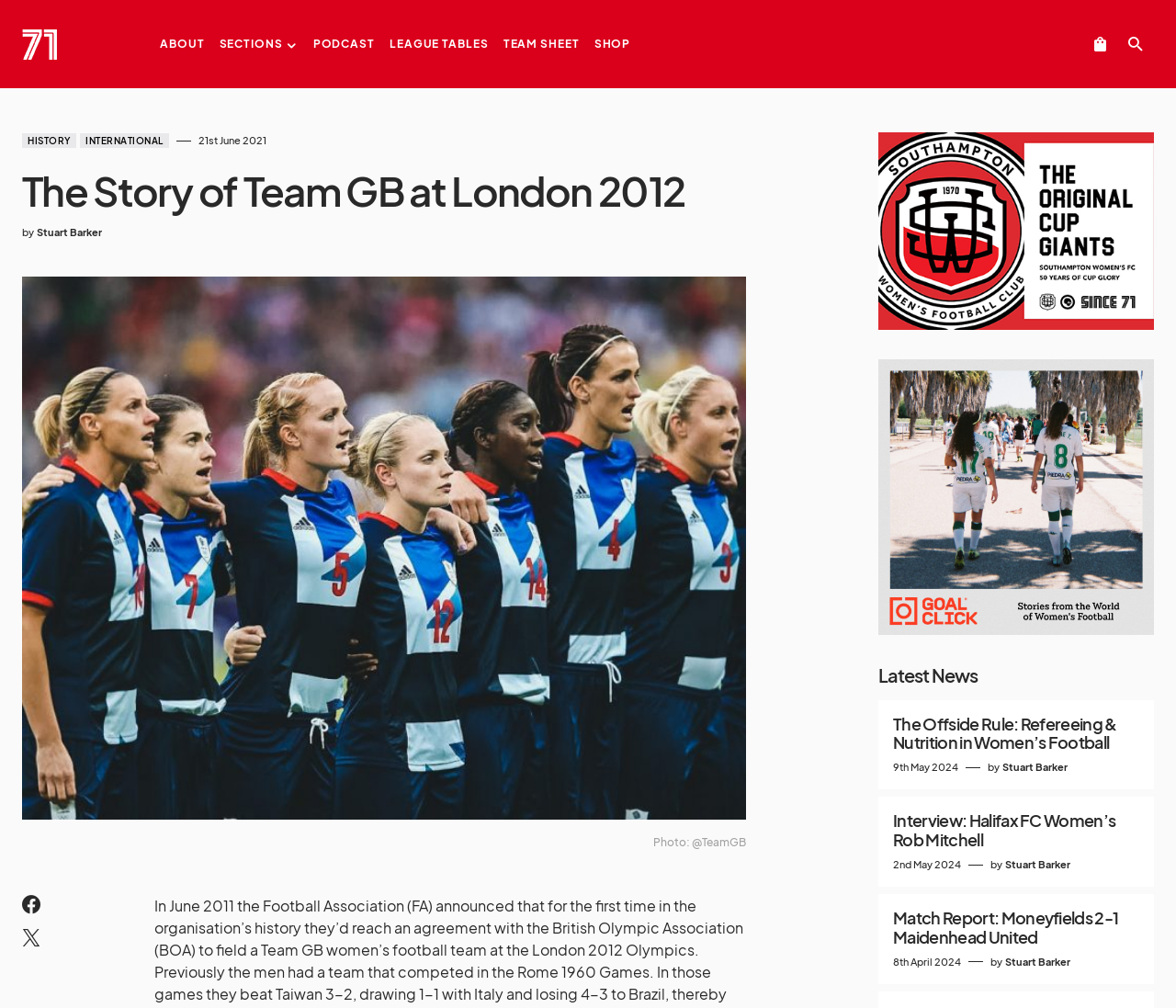Give a comprehensive overview of the webpage, including key elements.

The webpage is about Team GB at London 2012, with a focus on its history and news. At the top, there is a logo "Since 71" with a link to the homepage. Below the logo, there is a navigation menu with links to "ABOUT", "SECTIONS", "PODCAST", "LEAGUE TABLES", "TEAM SHEET", and "SHOP". 

On the top right corner, there are two icons, one for search and one for settings. Below the navigation menu, there is a heading "The Story of Team GB at London 2012" followed by the author's name "Stuart Barker" and a date "21st June 2021". 

There is a large image below the heading, with a caption "Photo: @TeamGB". Below the image, there are three social media links. On the right side of the page, there is a section titled "Latest News" with three news articles. Each article has a heading, a date, and an author's name. The articles are about refereeing and nutrition in women's football, an interview with Halifax FC Women's Rob Mitchell, and a match report of Moneyfields vs Maidenhead United.